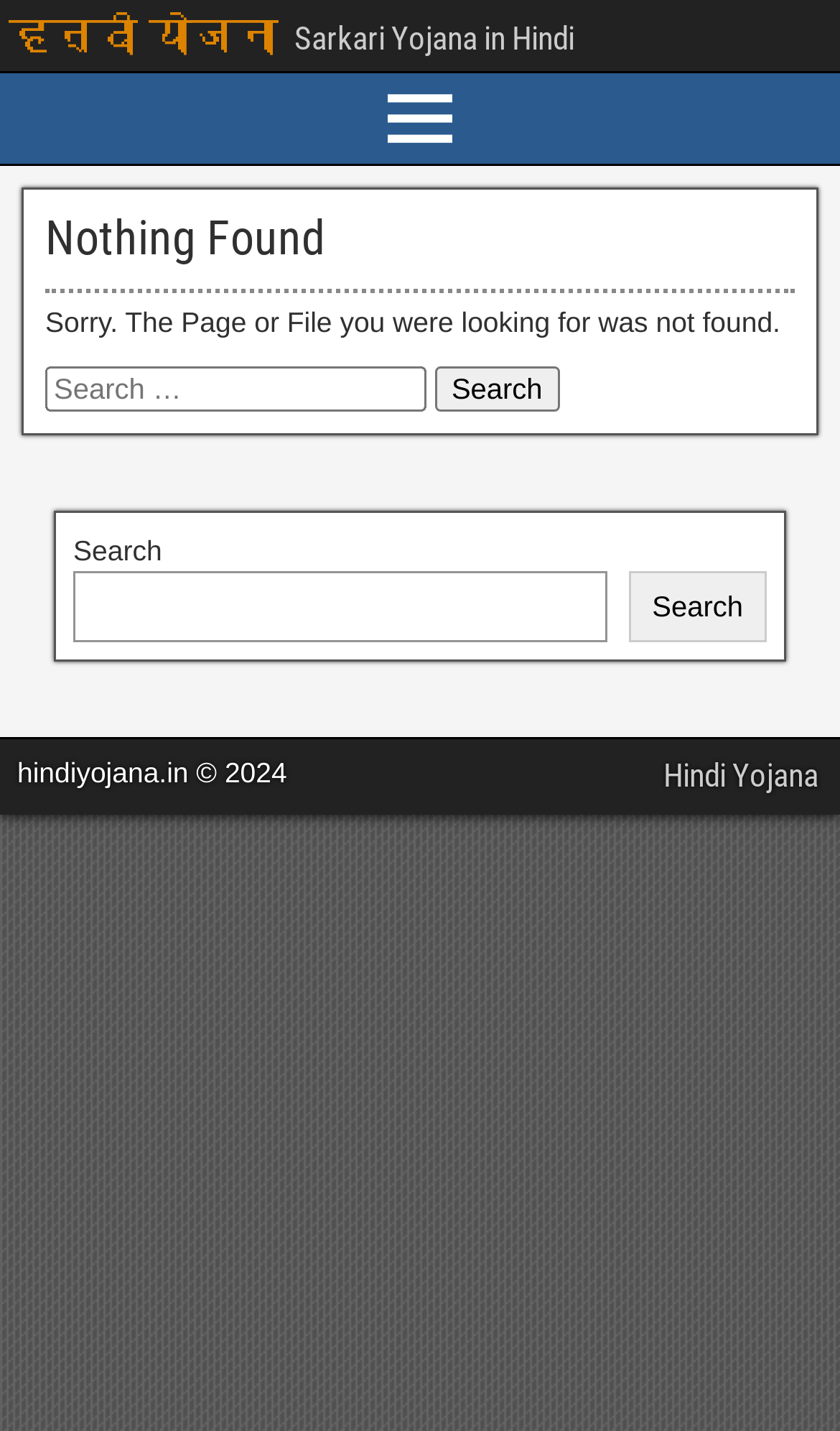Give a detailed account of the webpage.

The webpage is titled "Page Not Found - हिन्दी योजना" and appears to be an error page. At the top, there is a heading "हिन्दी योजना" with a link to the same title. Below this, there is a static text "Sarkari Yojana in Hindi". 

On the left side, there is a main navigation menu labeled "Main Menu" with a button containing an icon. The main content area is divided into two sections. The top section has a heading "Nothing Found" and a paragraph of text apologizing for the page or file not being found. Below this, there is a search bar with a search box and a "Search" button.

On the right side, there is a sidebar with another search bar, also containing a search box and a "Search" button. At the bottom of the page, there is a footer section with a copyright notice "hindiyojana.in © 2024" and a link to "Hindi Yojana".